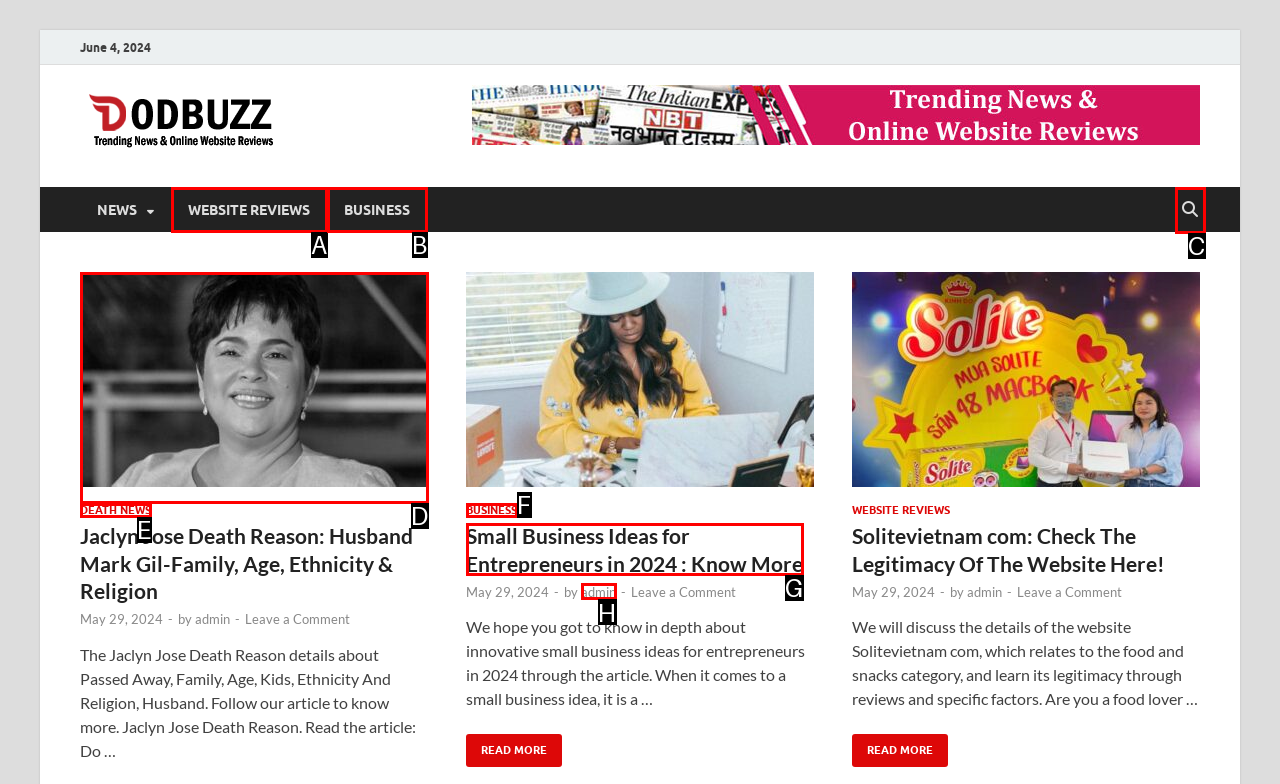Choose the HTML element that corresponds to the description: parent_node: NEWS
Provide the answer by selecting the letter from the given choices.

C